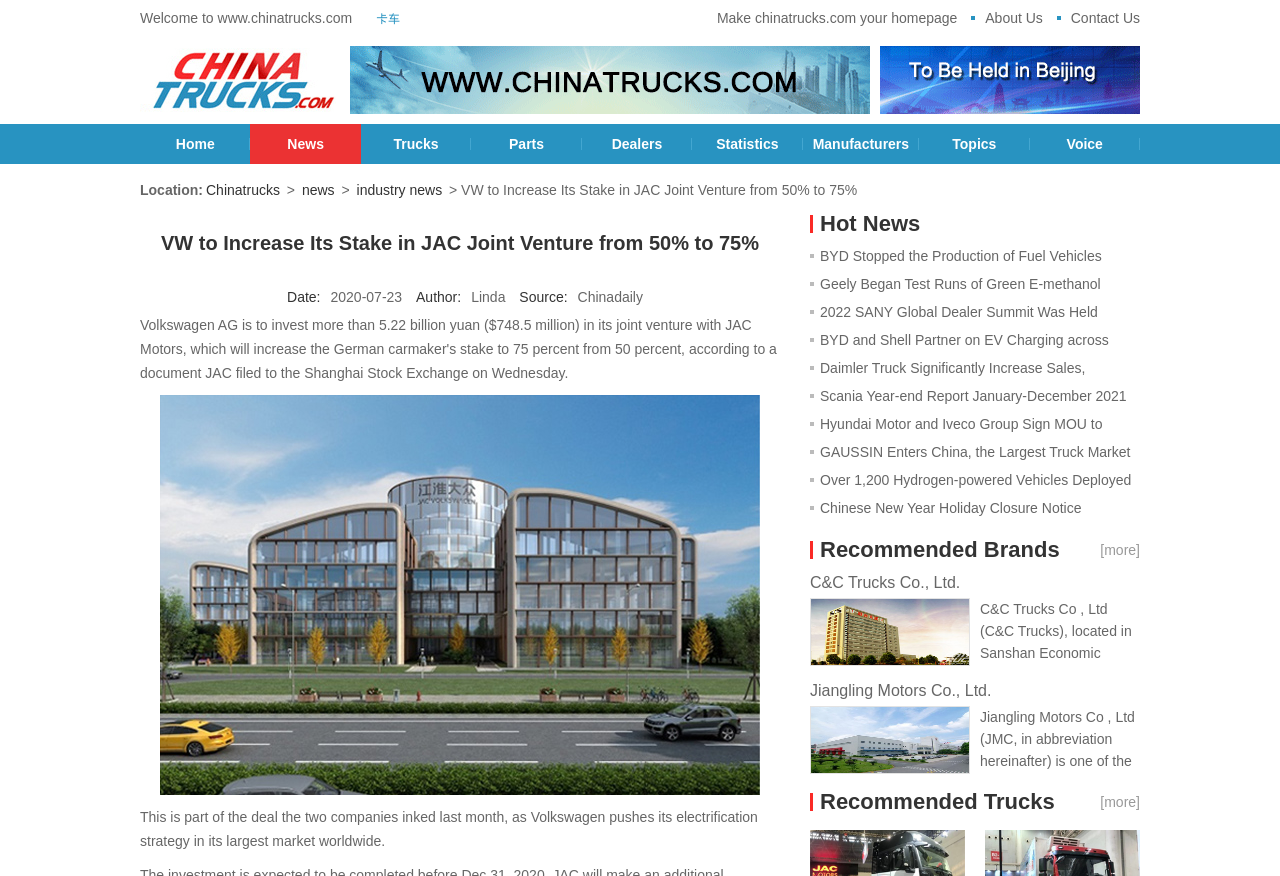What is the purpose of the section 'Recommended Brands'?
Refer to the screenshot and respond with a concise word or phrase.

To recommend brands